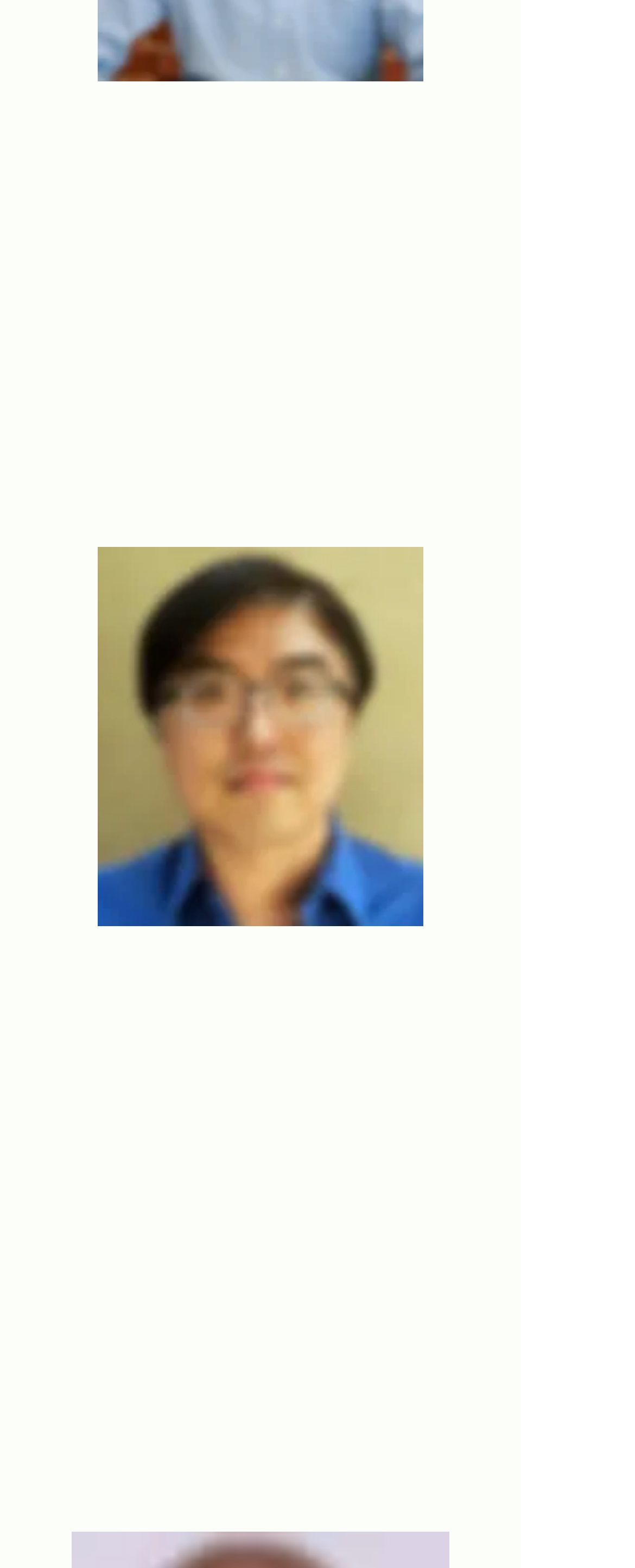Using a single word or phrase, answer the following question: 
What can you do to learn more about David?

Visit his full profile